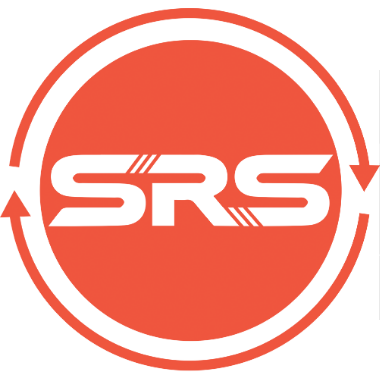Carefully examine the image and provide an in-depth answer to the question: What shape is the SRS Restore logo?

The caption states that the logo is prominently displayed within a circular design, implying a sense of protection and completeness, which reinforces the message of automotive safety that the company promotes.